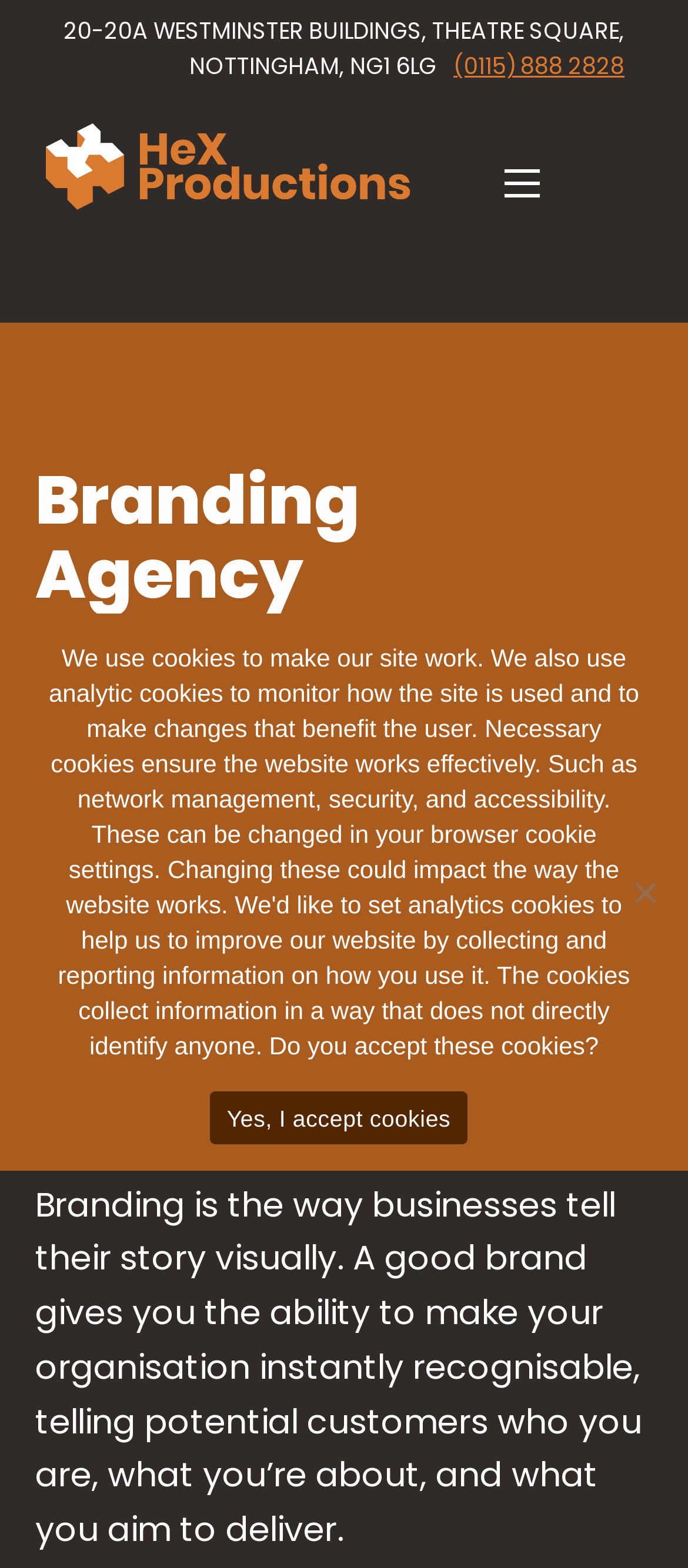How can I contact HeX Productions by phone?
Based on the image, answer the question in a detailed manner.

I found the phone number by looking at the link element that says 'Call HeX Productions on' and contains the phone number.